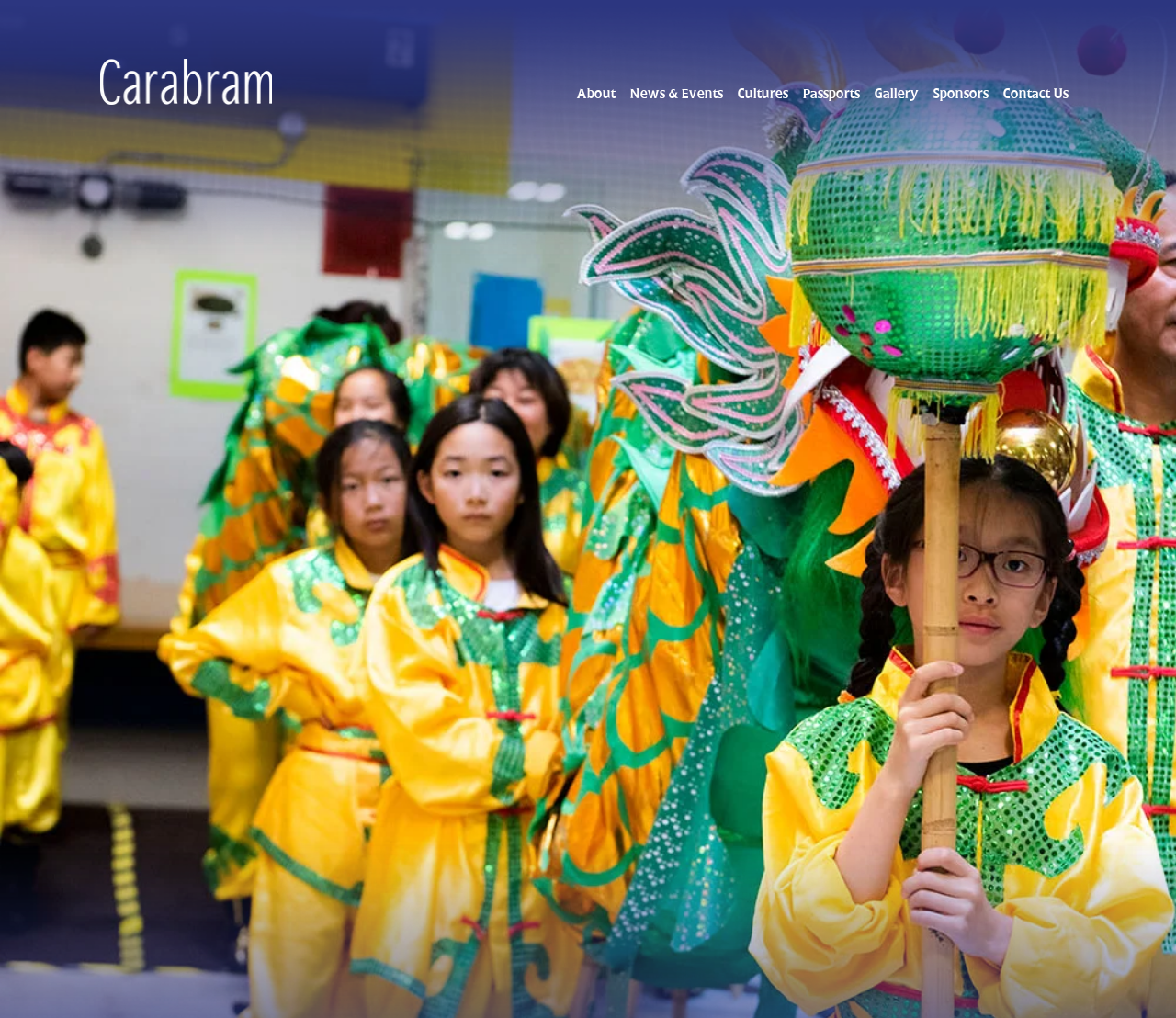How many navigation links are there?
Please use the image to deliver a detailed and complete answer.

I counted the number of links under the 'Site' navigation element, which are 'About', 'News & Events', 'Cultures', 'Passports', 'Gallery', 'Sponsors', and 'Contact Us'. There are 7 links in total.